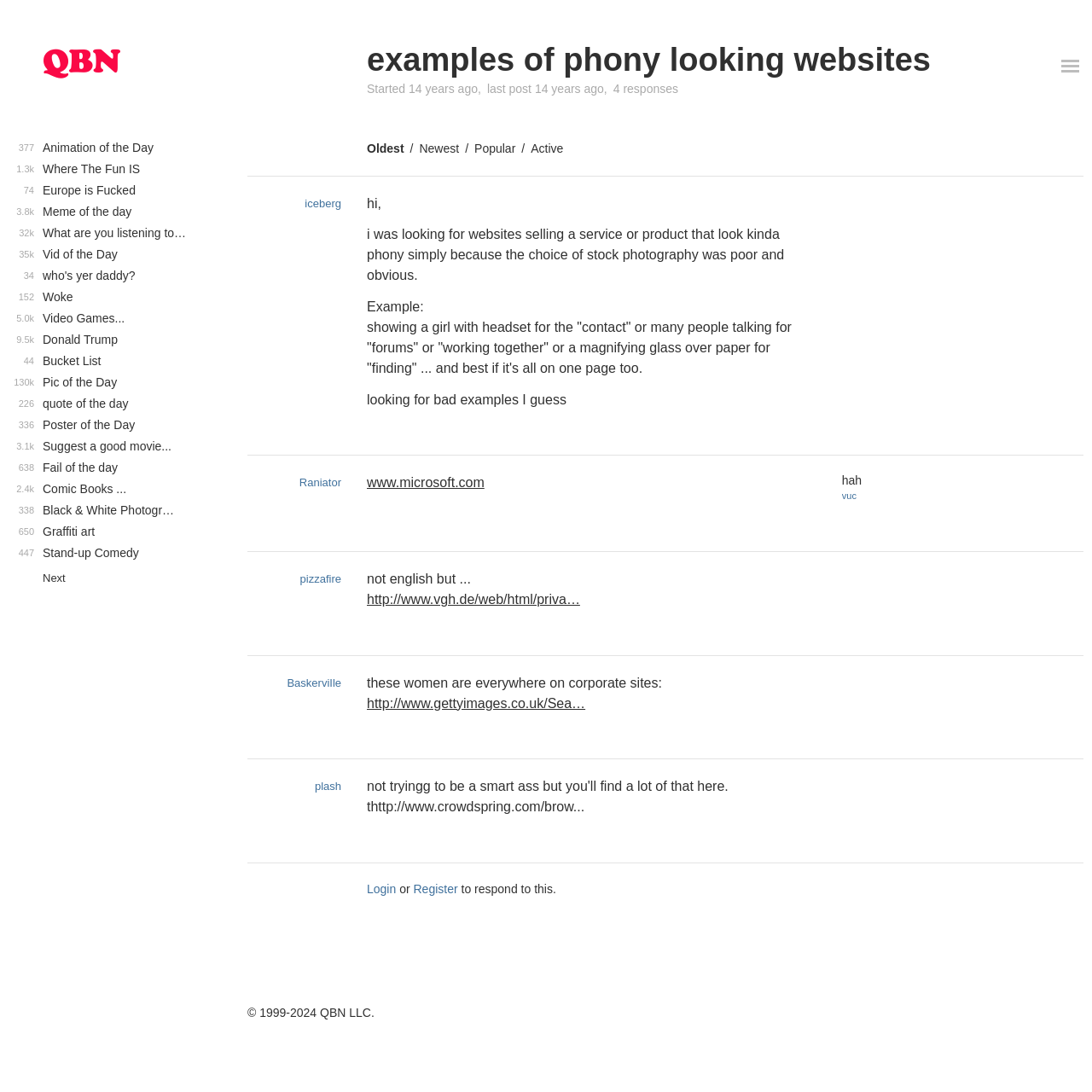Please find and provide the title of the webpage.

examples of phony looking websites